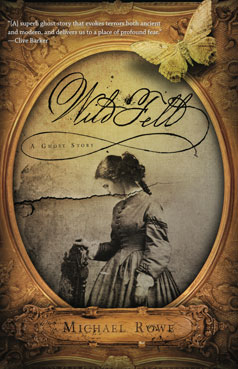What award was the novel a finalist for?
Answer the question in as much detail as possible.

The novel 'Wild Fell' was a finalist for the Shirley Jackson Award, which is notable for its chilling narrative and haunting mysteries within its pages.